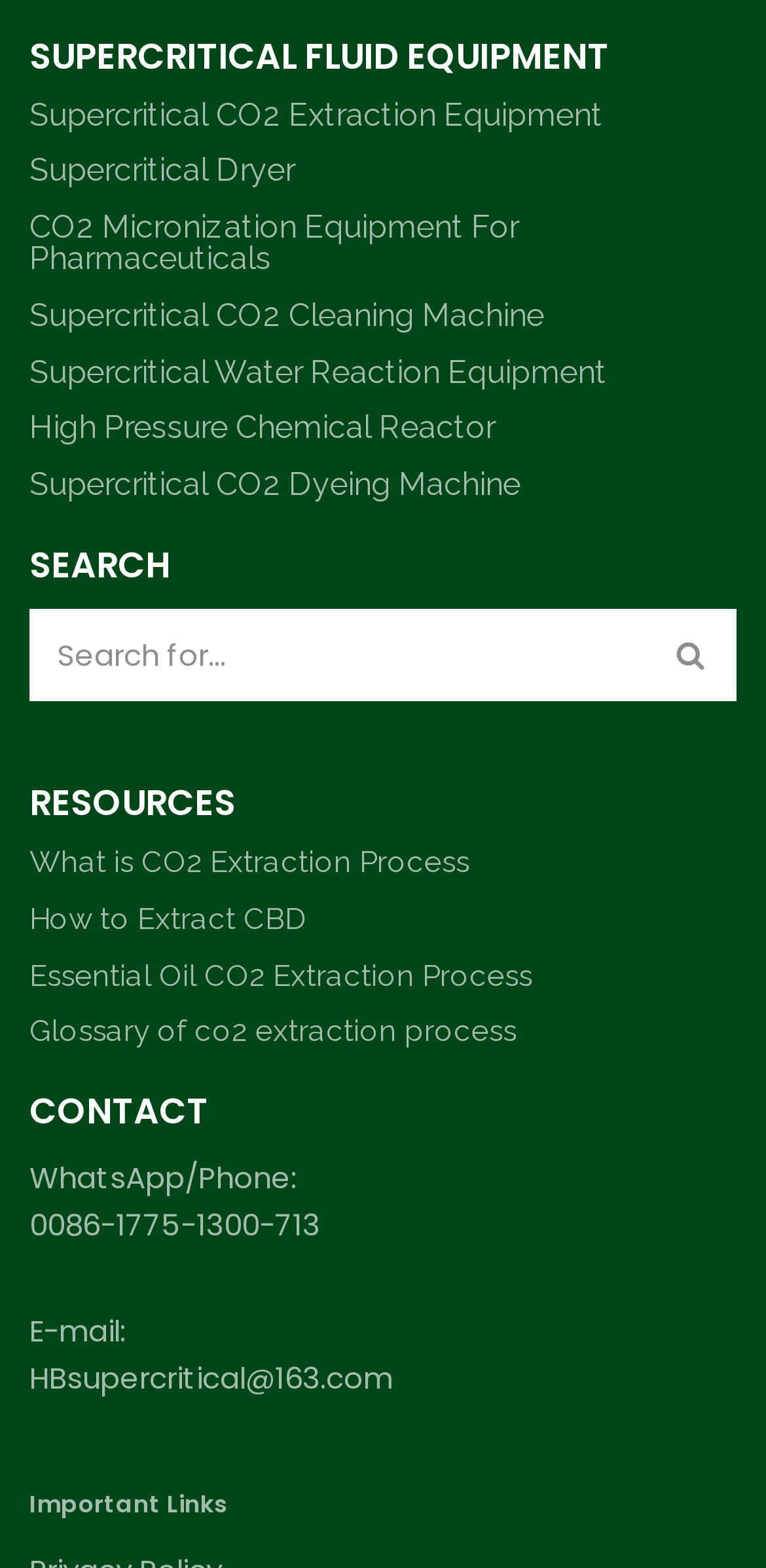What is the main topic of this webpage?
Using the image, respond with a single word or phrase.

Supercritical fluid equipment